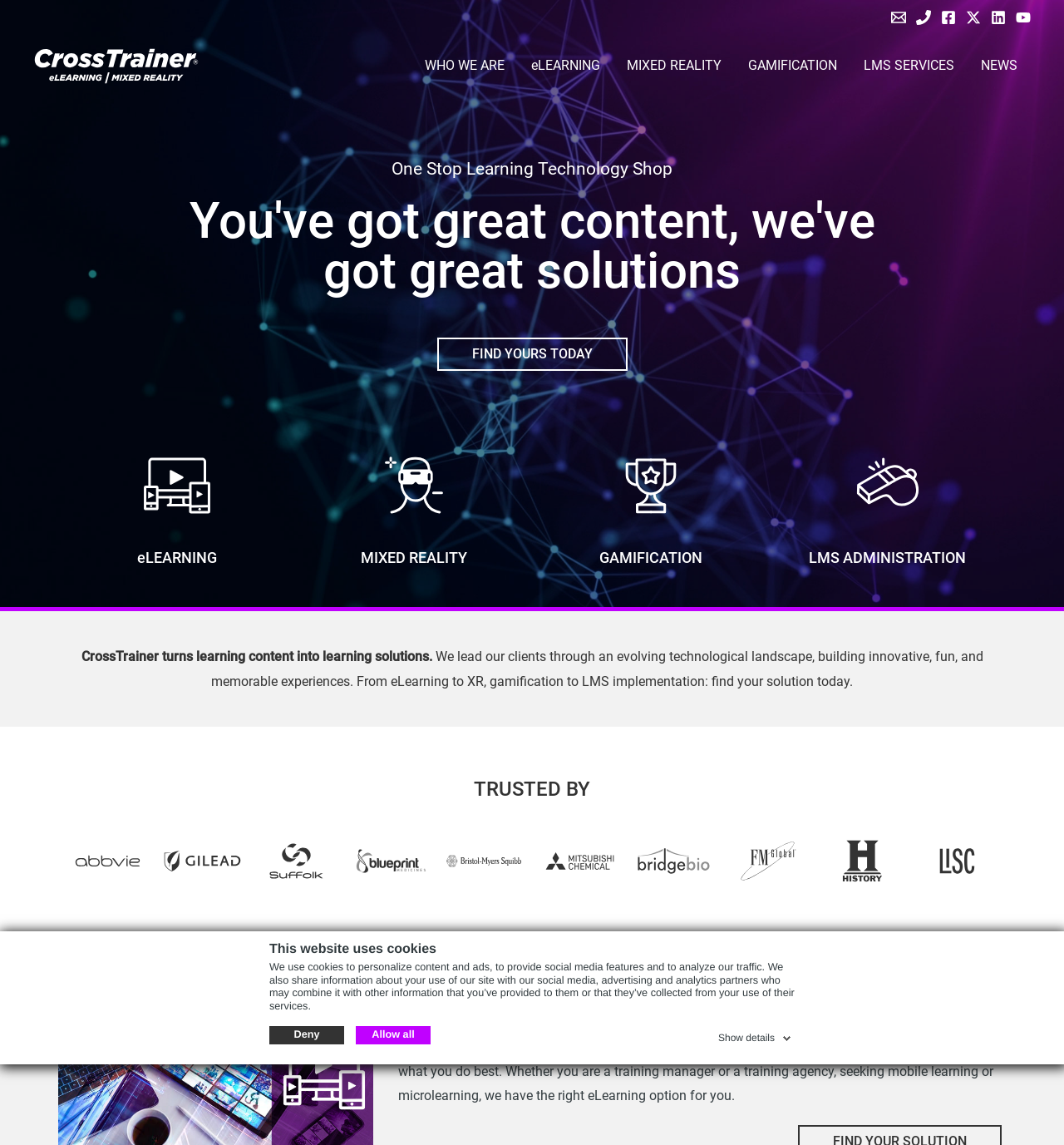Provide a one-word or brief phrase answer to the question:
How many navigation links are there?

6